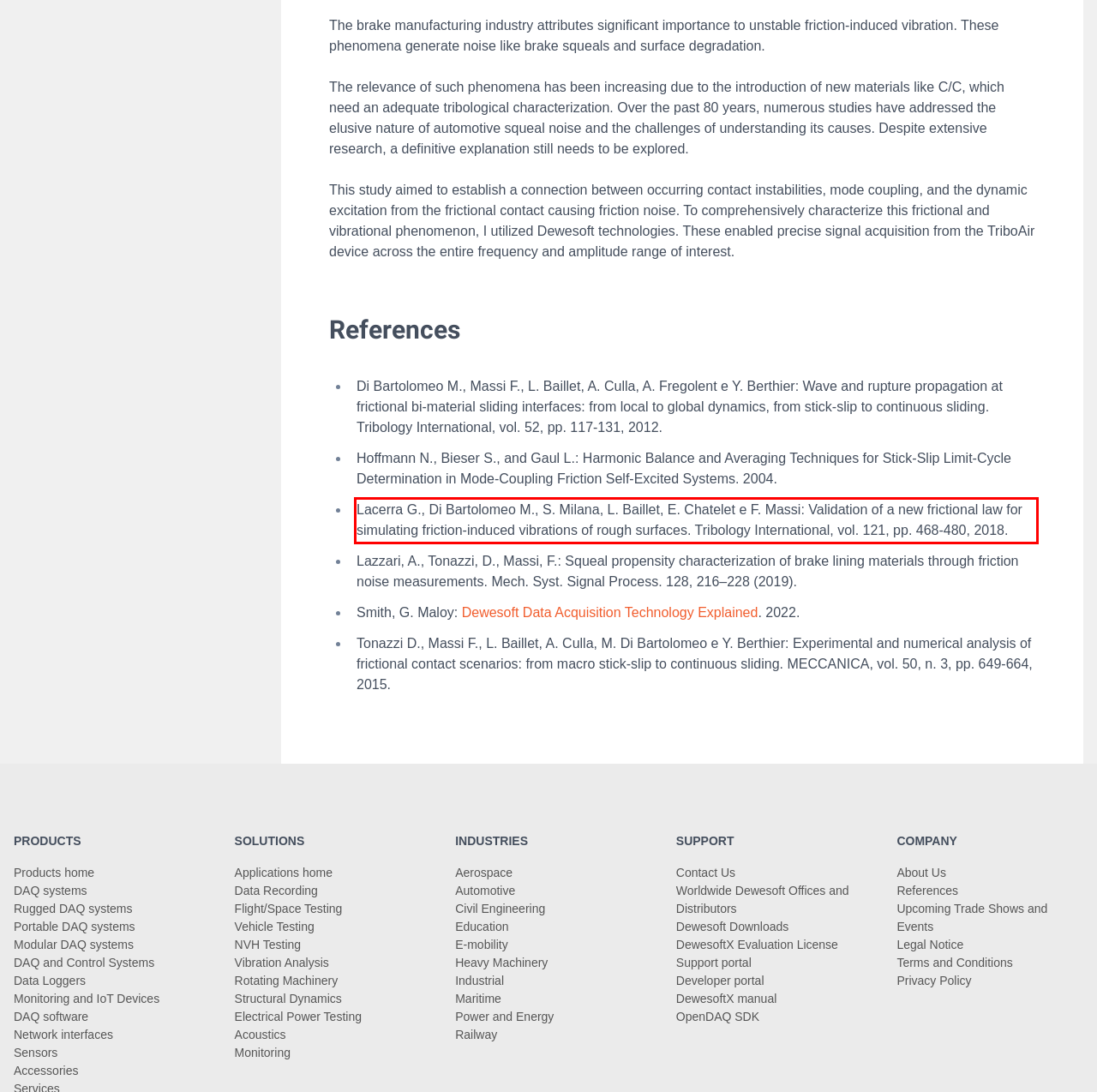Please take the screenshot of the webpage, find the red bounding box, and generate the text content that is within this red bounding box.

Lacerra G., Di Bartolomeo M., S. Milana, L. Baillet, E. Chatelet e F. Massi: Validation of a new frictional law for simulating friction-induced vibrations of rough surfaces. Tribology International, vol. 121, pp. 468-480, 2018.